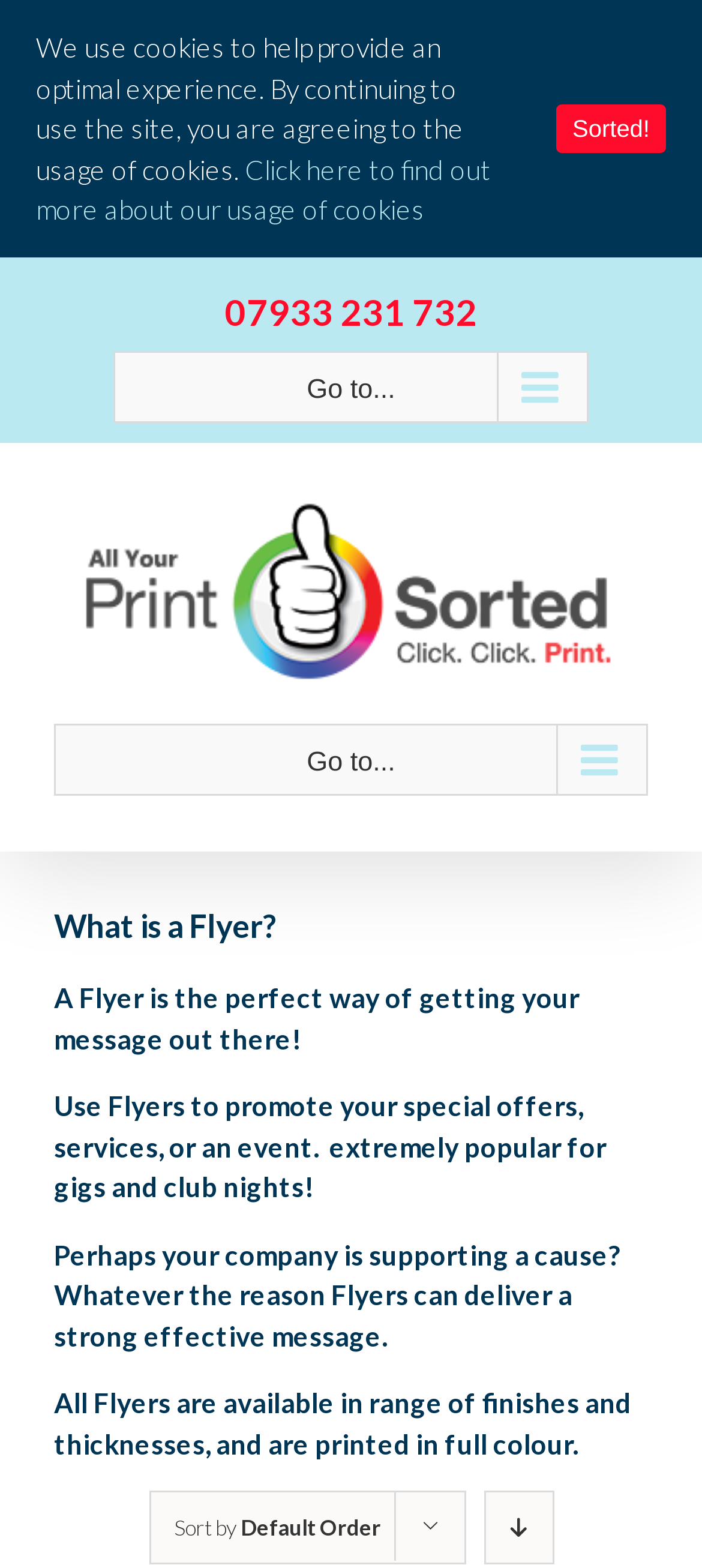What is the button at the bottom right corner?
Please respond to the question with a detailed and informative answer.

I found the button by examining the button element at [0.792, 0.066, 0.949, 0.097], which has the text 'Sorted!'.